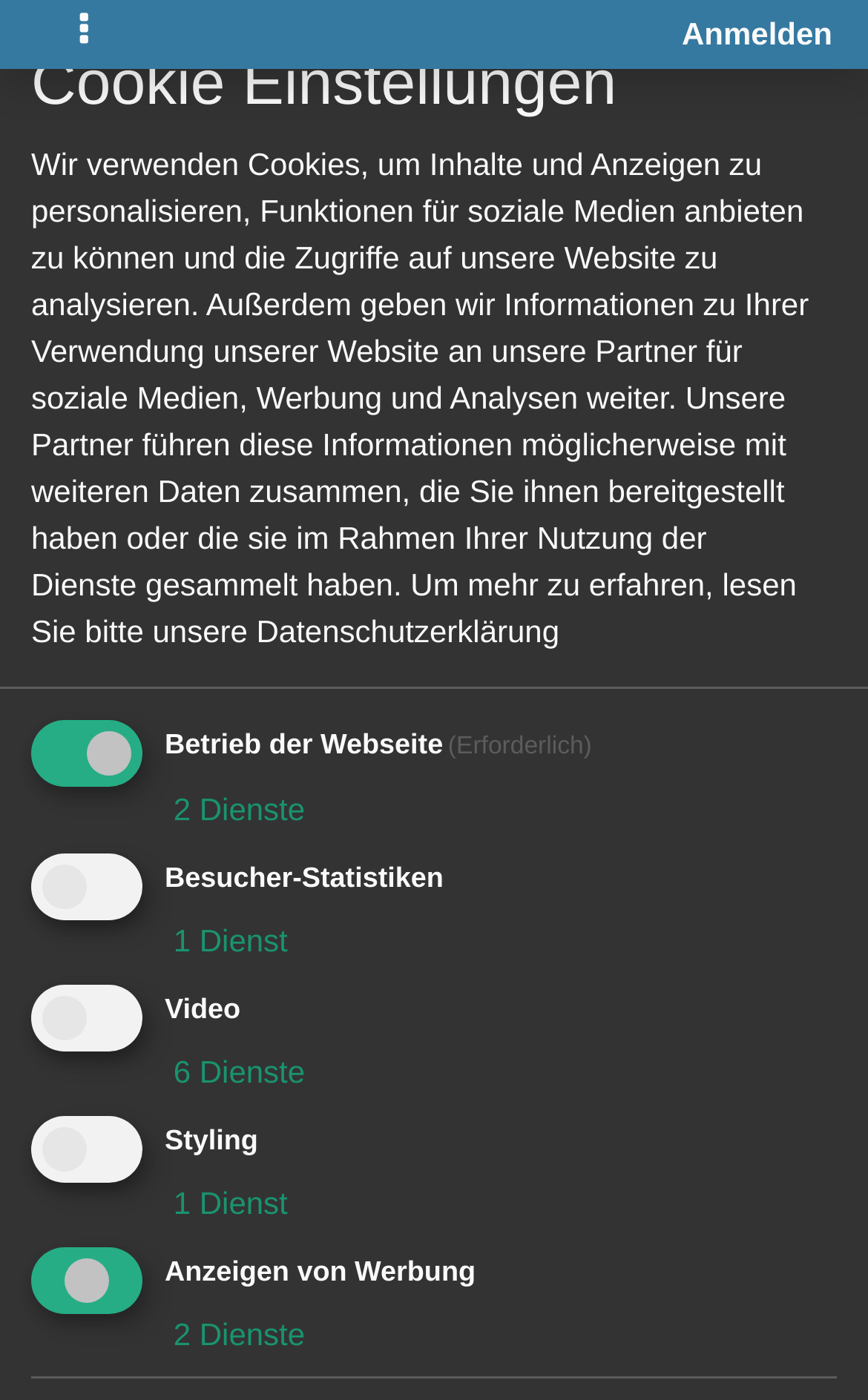Please determine the bounding box coordinates of the area that needs to be clicked to complete this task: 'View avatar of hongwei28'. The coordinates must be four float numbers between 0 and 1, formatted as [left, top, right, bottom].

[0.059, 0.426, 0.187, 0.506]